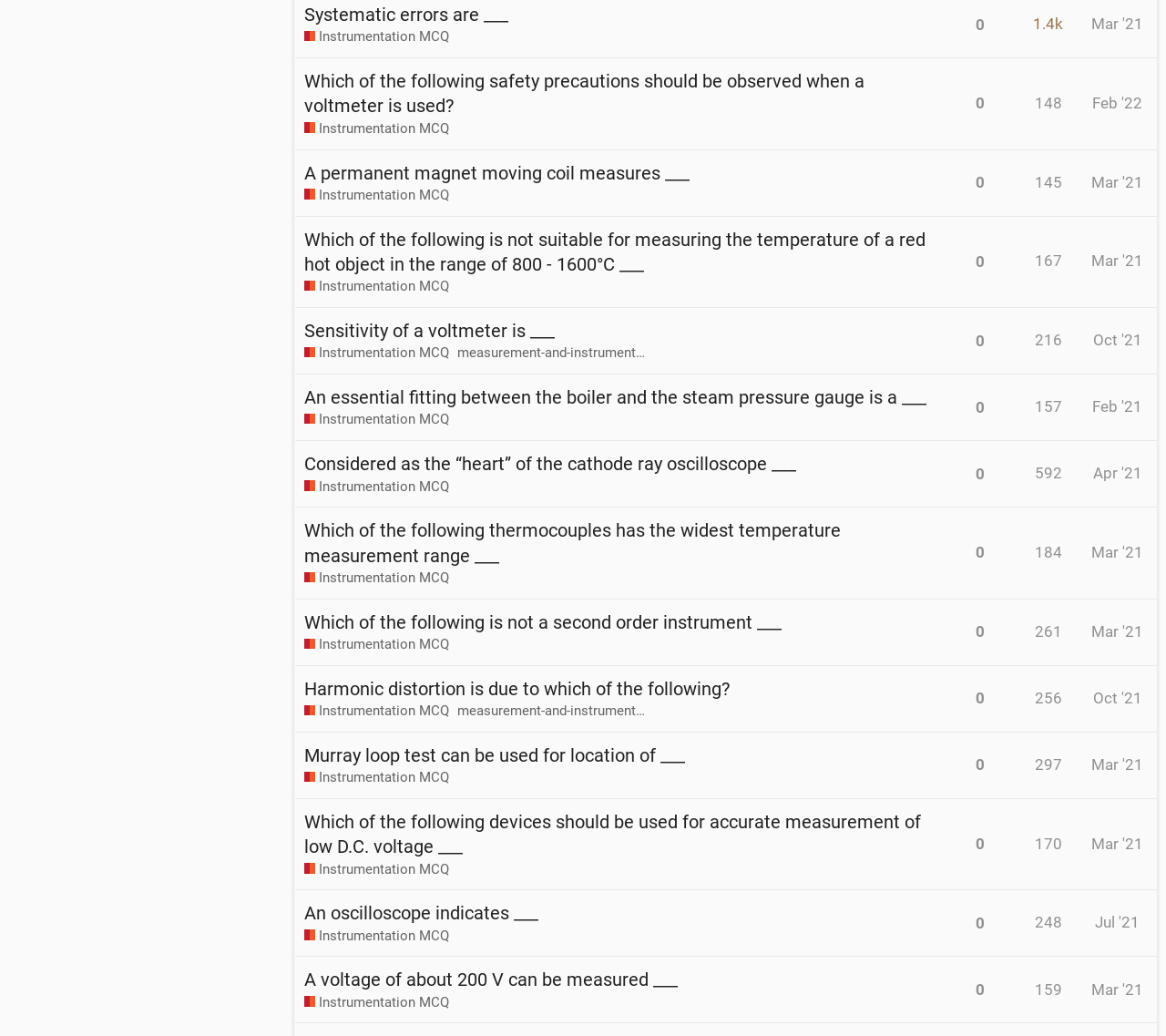Please locate the bounding box coordinates of the element that should be clicked to complete the given instruction: "View the topic with 1382 views".

[0.886, 0.014, 0.912, 0.032]